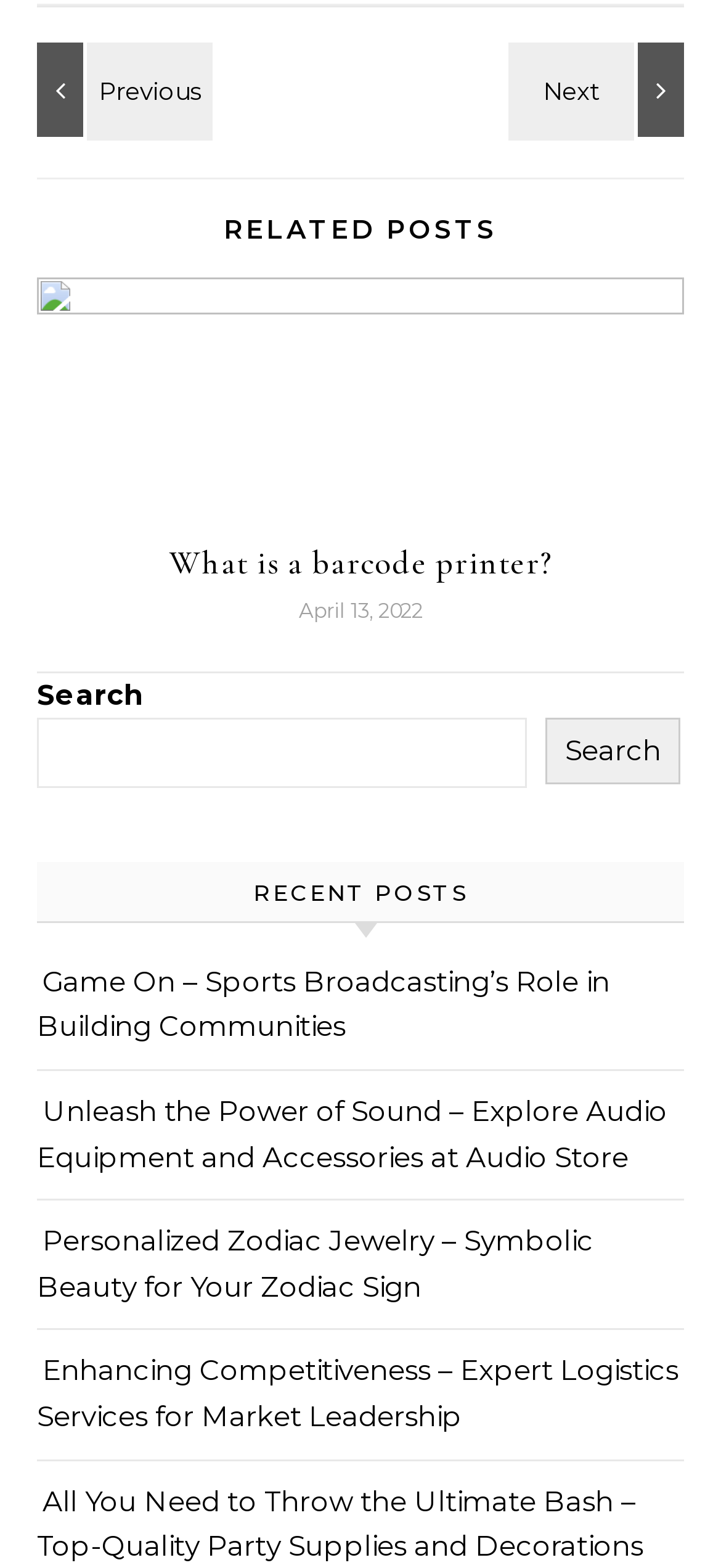What is the direction of the arrow in the 'Previous' link?
Answer with a single word or short phrase according to what you see in the image.

Left